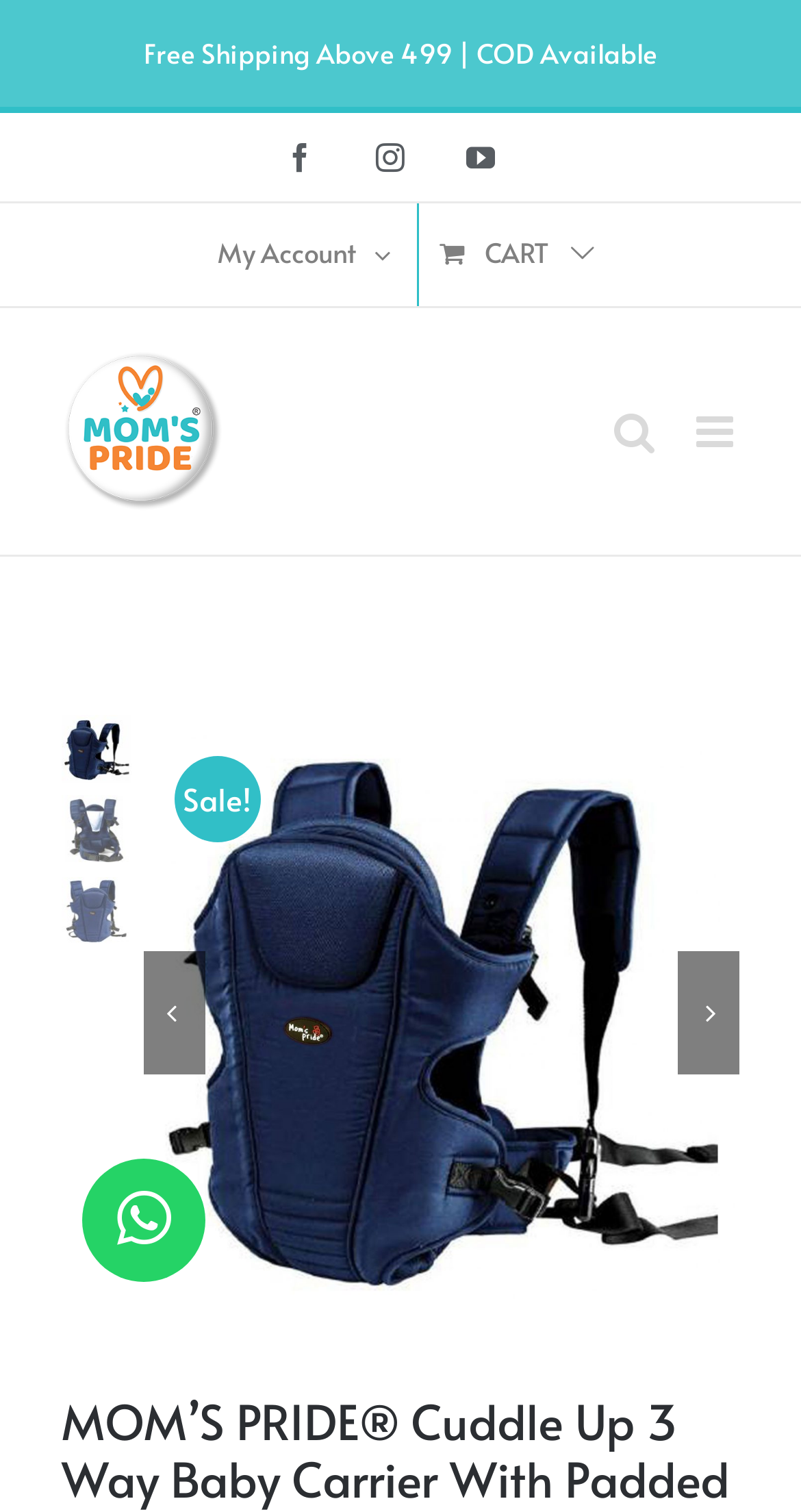Respond with a single word or phrase to the following question: What is the brand of the baby carrier?

Mom's Pride